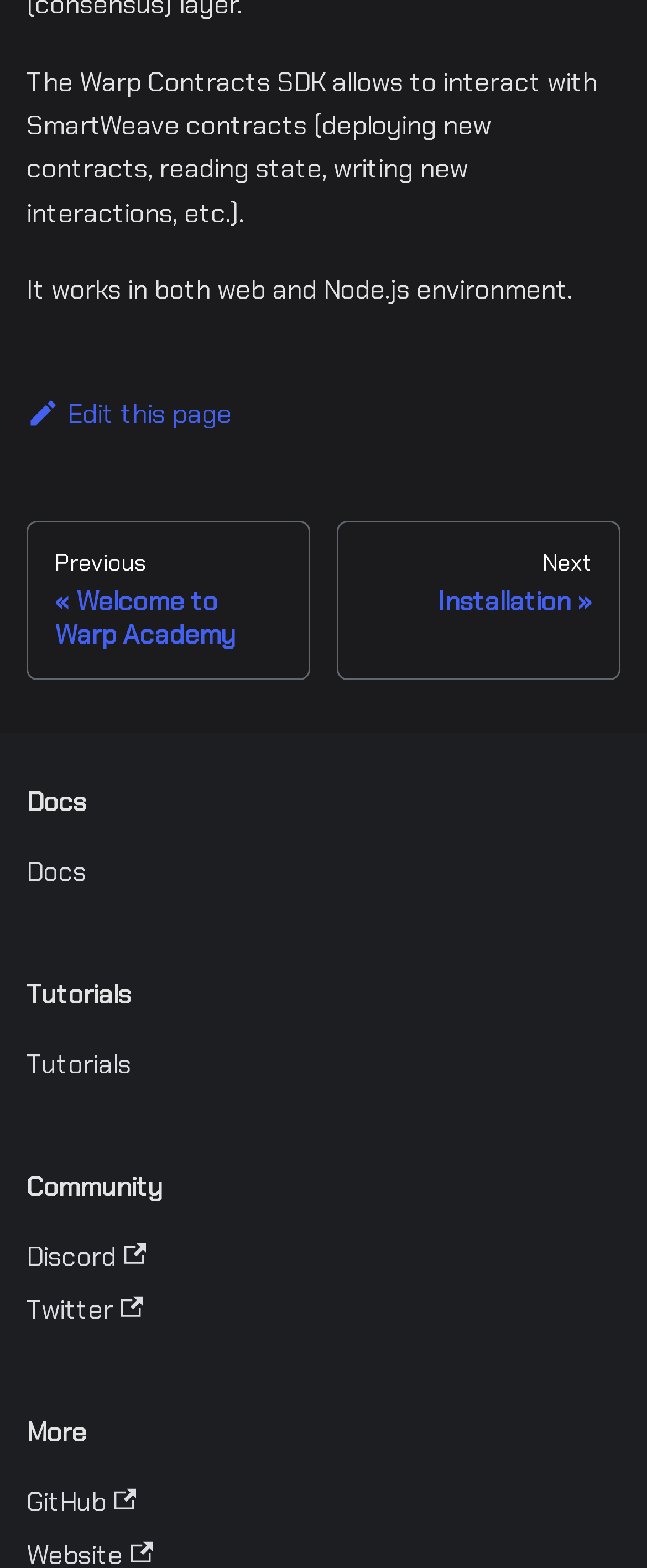Given the description NextInstallation, predict the bounding box coordinates of the UI element. Ensure the coordinates are in the format (top-left x, top-left y, bottom-right x, bottom-right y) and all values are between 0 and 1.

[0.521, 0.332, 0.959, 0.433]